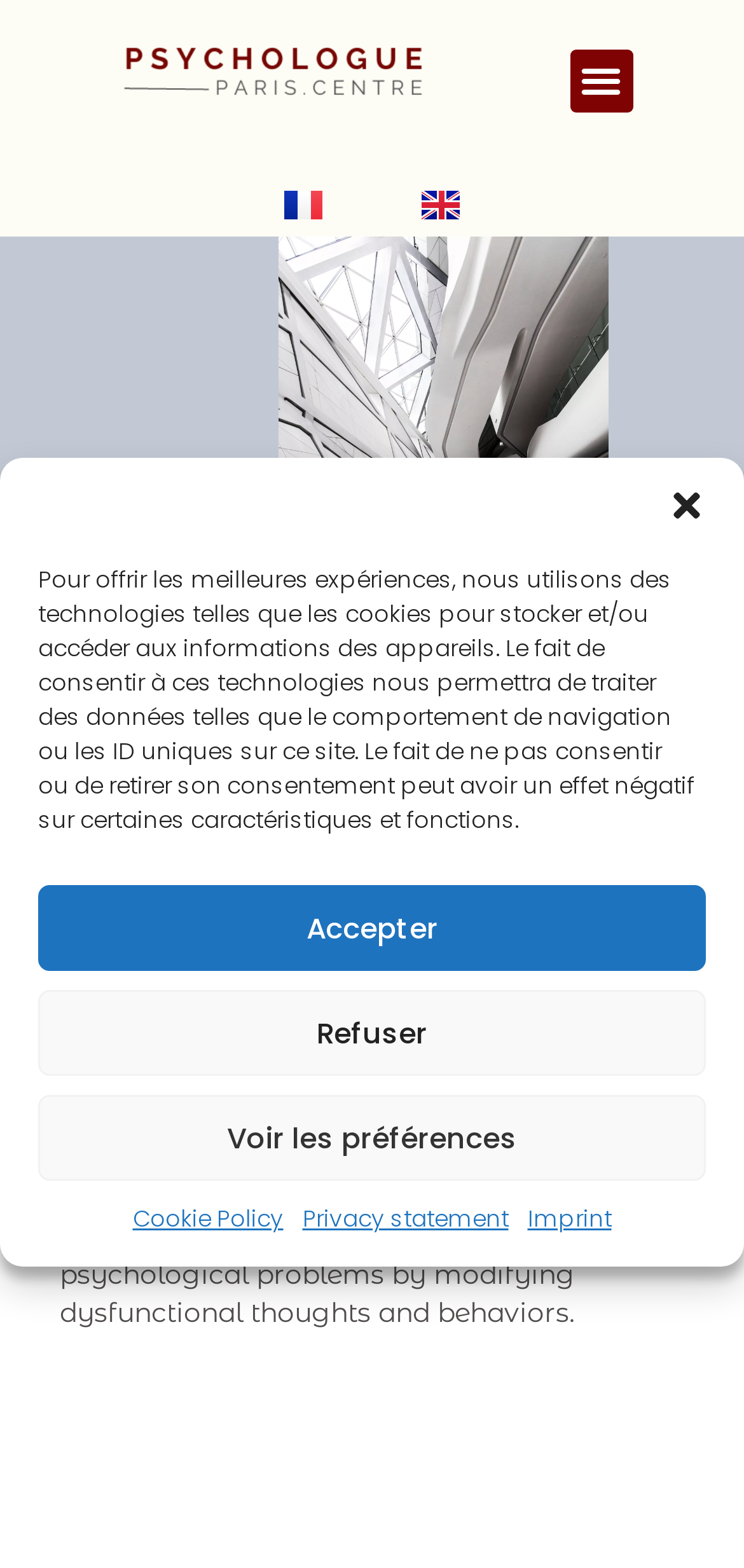Given the description: "Accepter", determine the bounding box coordinates of the UI element. The coordinates should be formatted as four float numbers between 0 and 1, [left, top, right, bottom].

[0.051, 0.564, 0.949, 0.619]